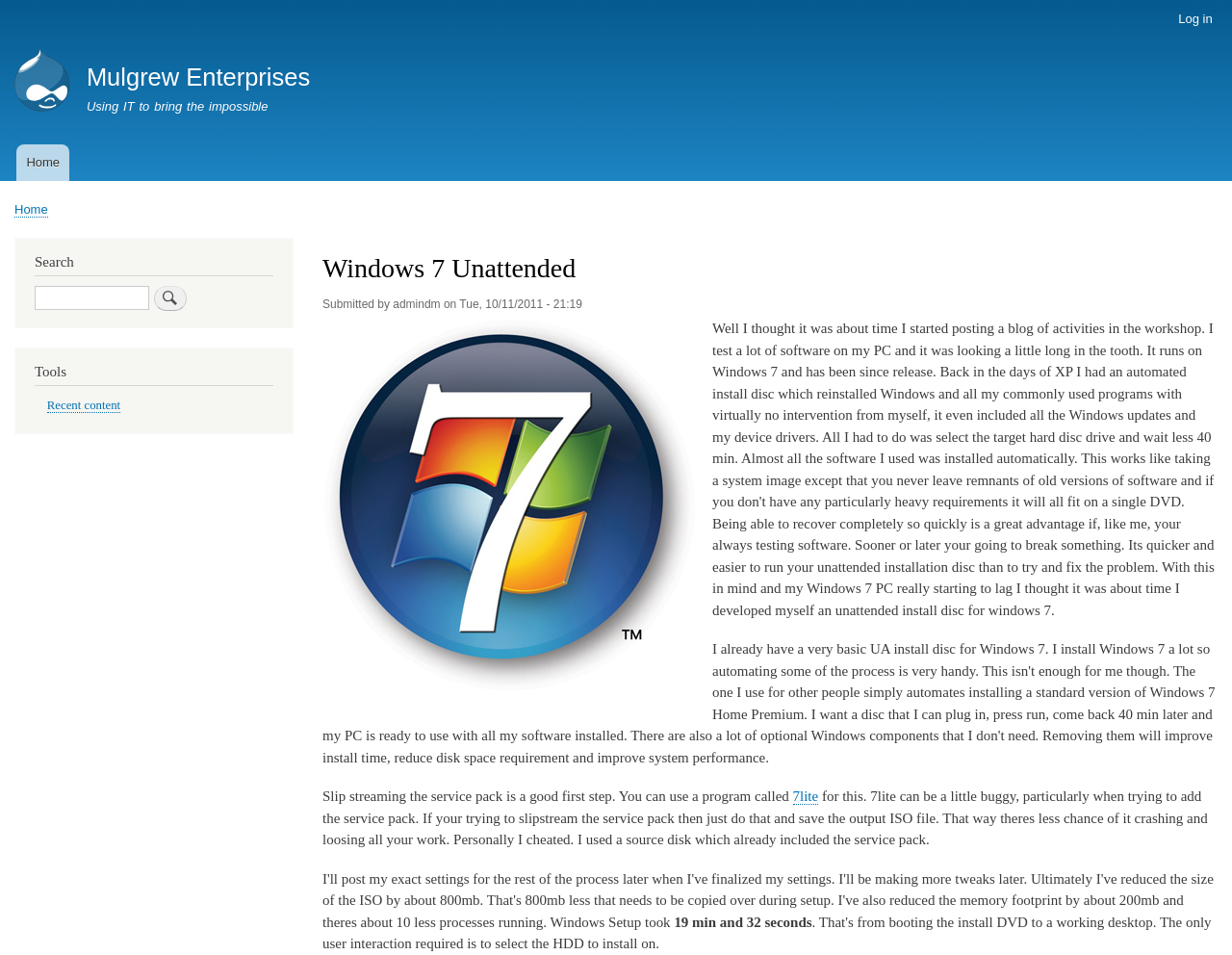Please study the image and answer the question comprehensively:
What is the purpose of the program '7lite' mentioned on the webpage?

I found a link element with the text '7lite' on the webpage, and its surrounding text mentions that it is used for slip streaming the service pack, which is a good first step in the process described on the webpage.